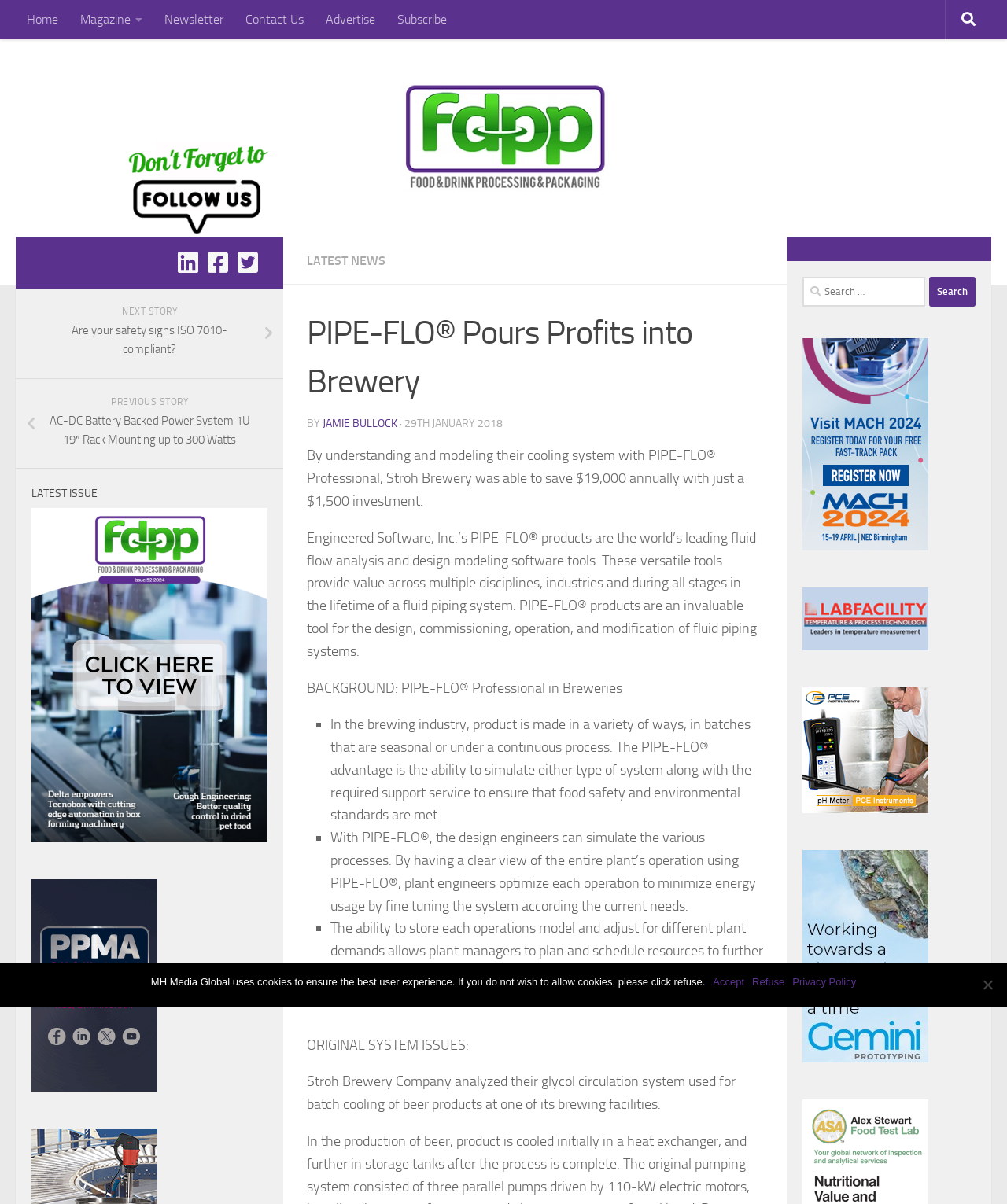Determine the bounding box coordinates of the clickable area required to perform the following instruction: "Go to the next story". The coordinates should be represented as four float numbers between 0 and 1: [left, top, right, bottom].

[0.016, 0.239, 0.281, 0.315]